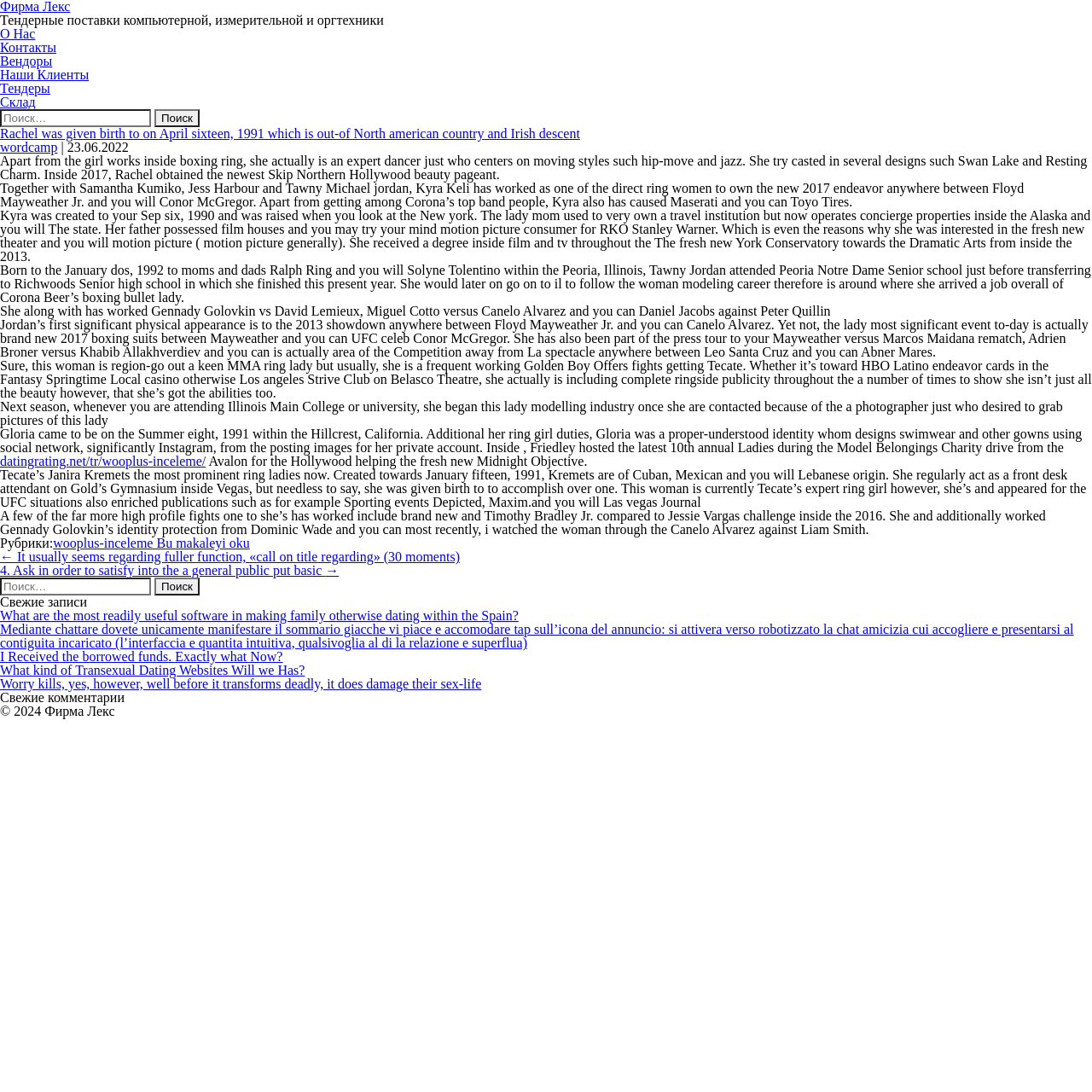What is the name of the beauty pageant won by Rachel?
Based on the visual information, provide a detailed and comprehensive answer.

The webpage content mentions that Rachel obtained the new Miss Northern Hollywood beauty pageant in 2017.